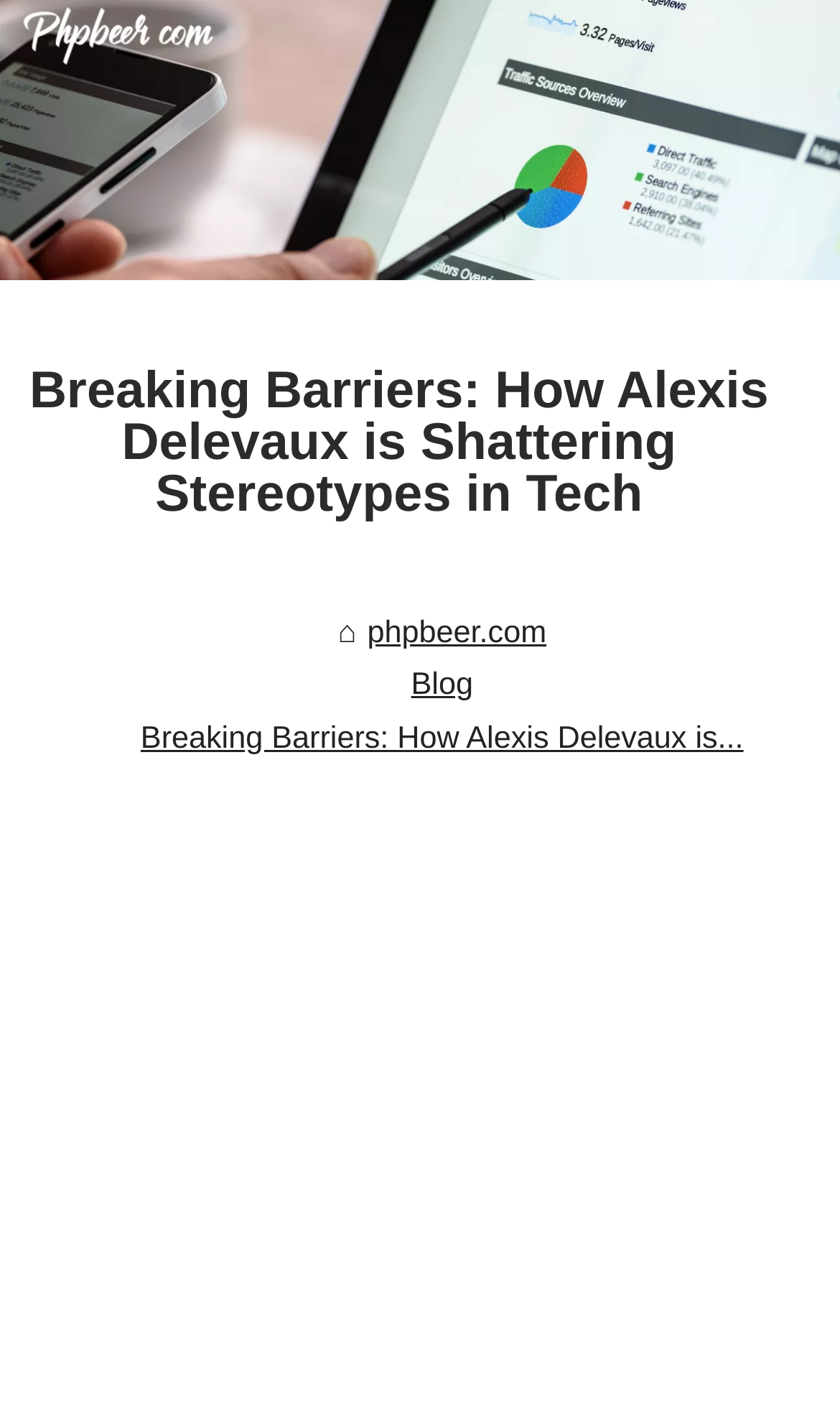Determine the bounding box coordinates for the UI element with the following description: "phpbeer.com". The coordinates should be four float numbers between 0 and 1, represented as [left, top, right, bottom].

[0.437, 0.431, 0.651, 0.455]